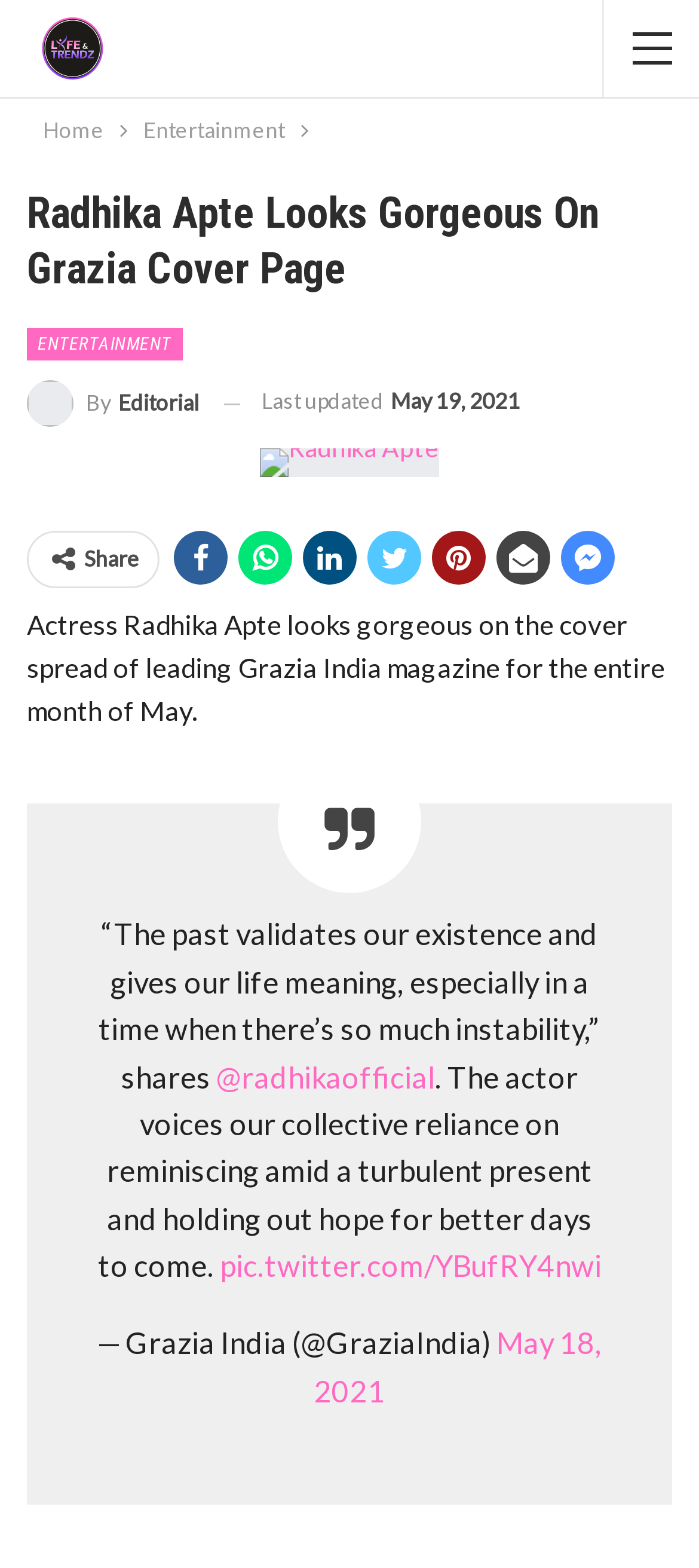Provide the bounding box coordinates for the UI element described in this sentence: "May 18, 2021". The coordinates should be four float values between 0 and 1, i.e., [left, top, right, bottom].

[0.449, 0.846, 0.862, 0.899]